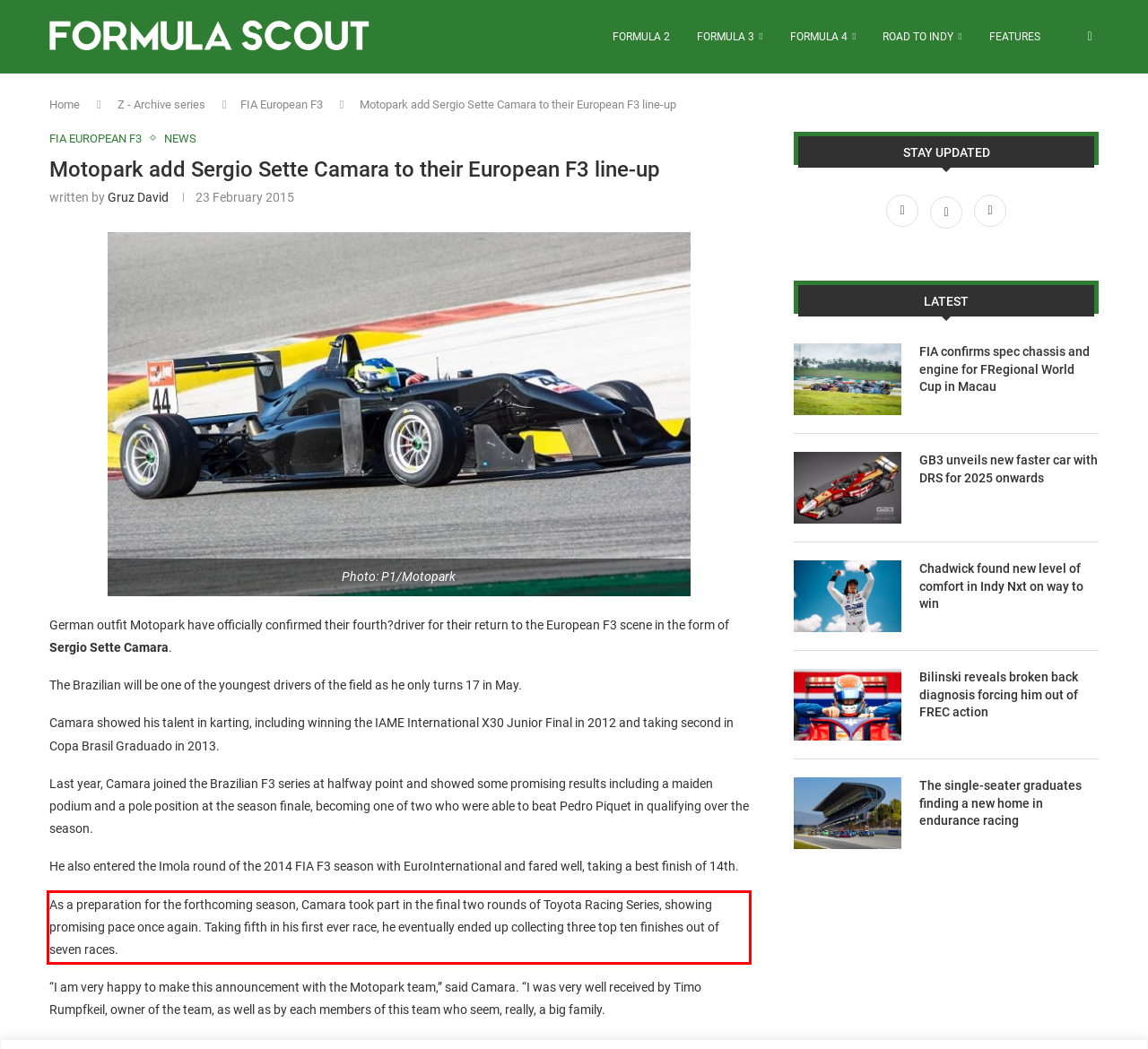Please identify and extract the text content from the UI element encased in a red bounding box on the provided webpage screenshot.

As a preparation for the forthcoming season, Camara took part in the final two rounds of Toyota Racing Series, showing promising pace once again. Taking fifth in his first ever race, he eventually ended up collecting three top ten finishes out of seven races.